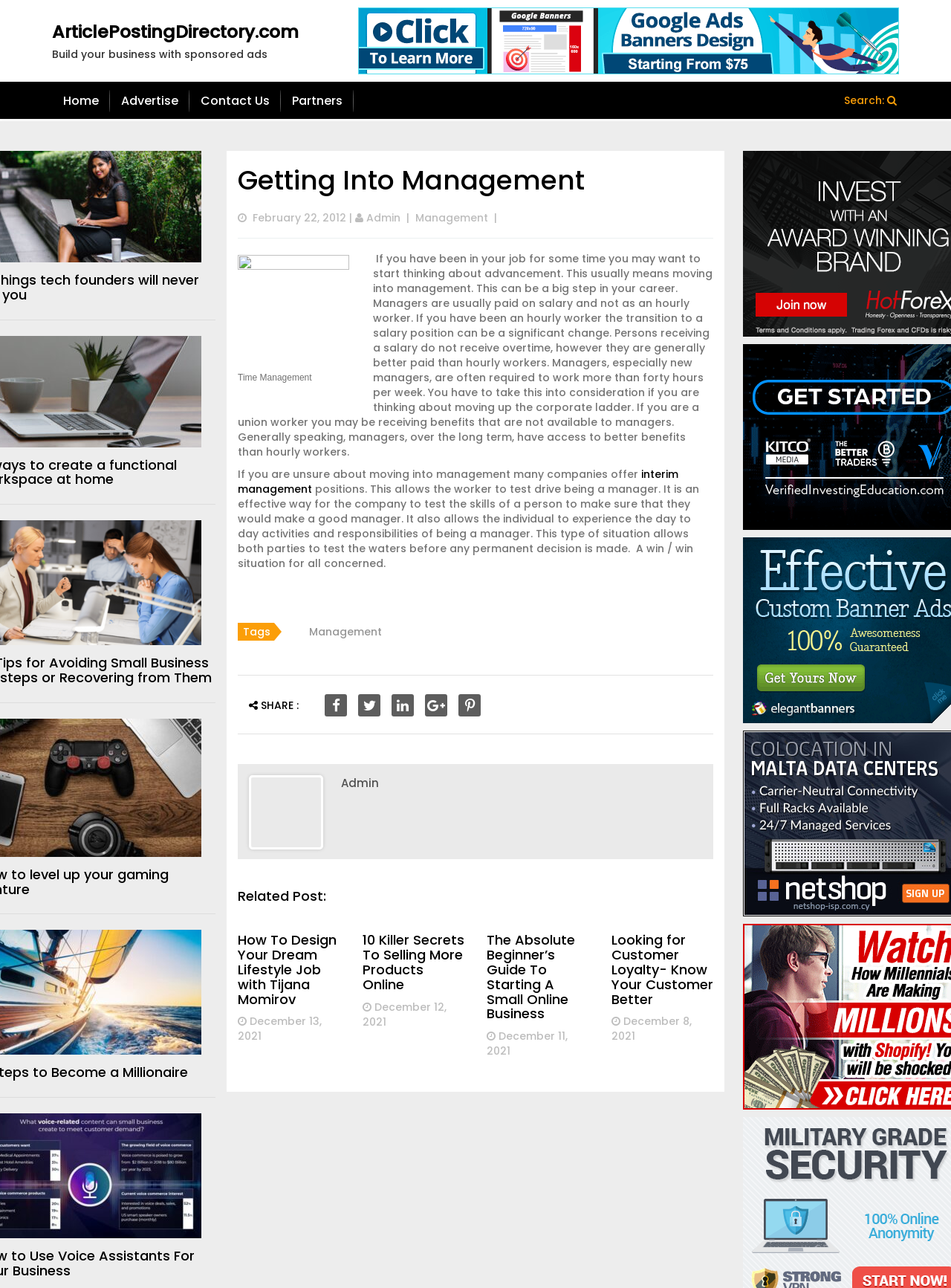Identify the bounding box coordinates of the area you need to click to perform the following instruction: "Click on the 'Home' link".

[0.055, 0.059, 0.116, 0.098]